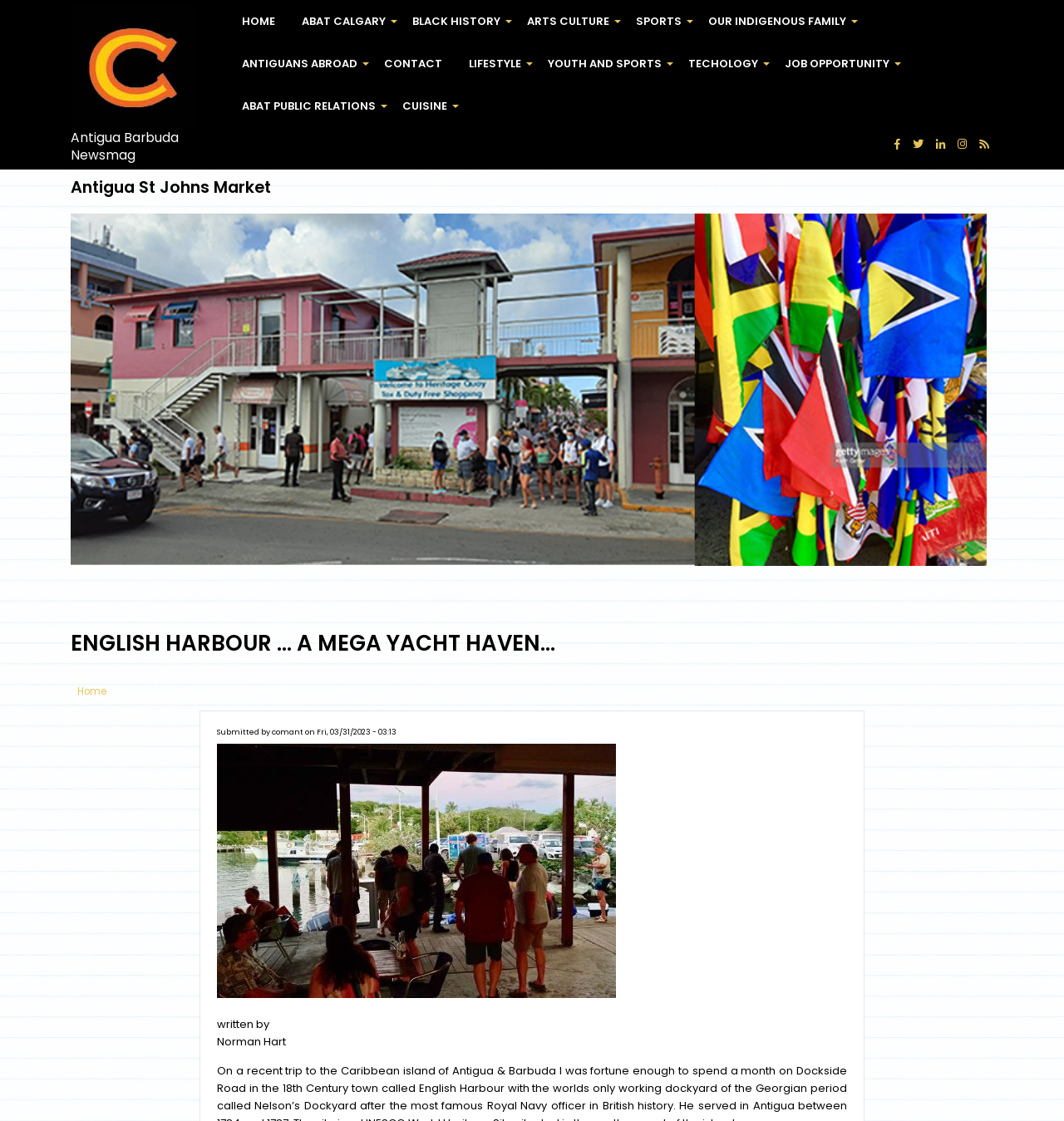Specify the bounding box coordinates of the element's region that should be clicked to achieve the following instruction: "Visit the 'General' category". The bounding box coordinates consist of four float numbers between 0 and 1, in the format [left, top, right, bottom].

None